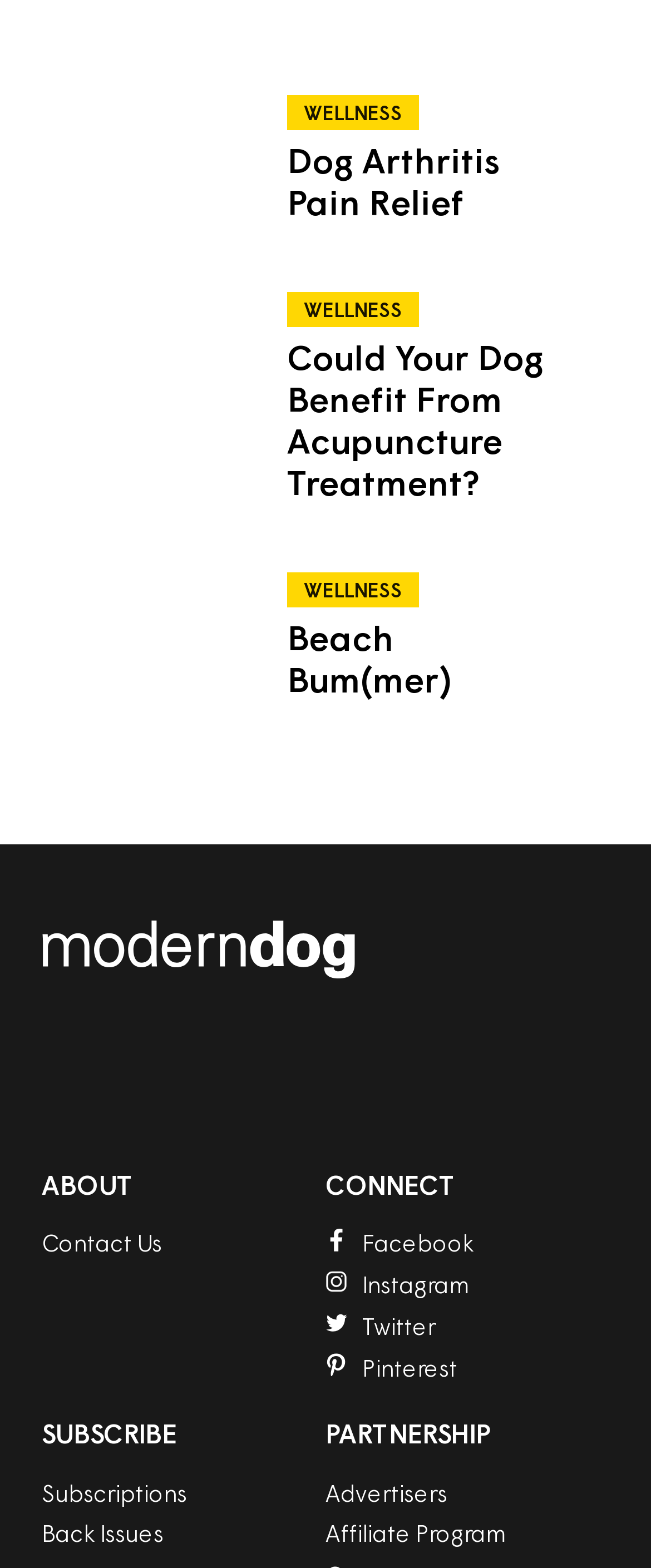Pinpoint the bounding box coordinates of the element to be clicked to execute the instruction: "Subscribe to newsletter".

[0.064, 0.943, 0.287, 0.961]